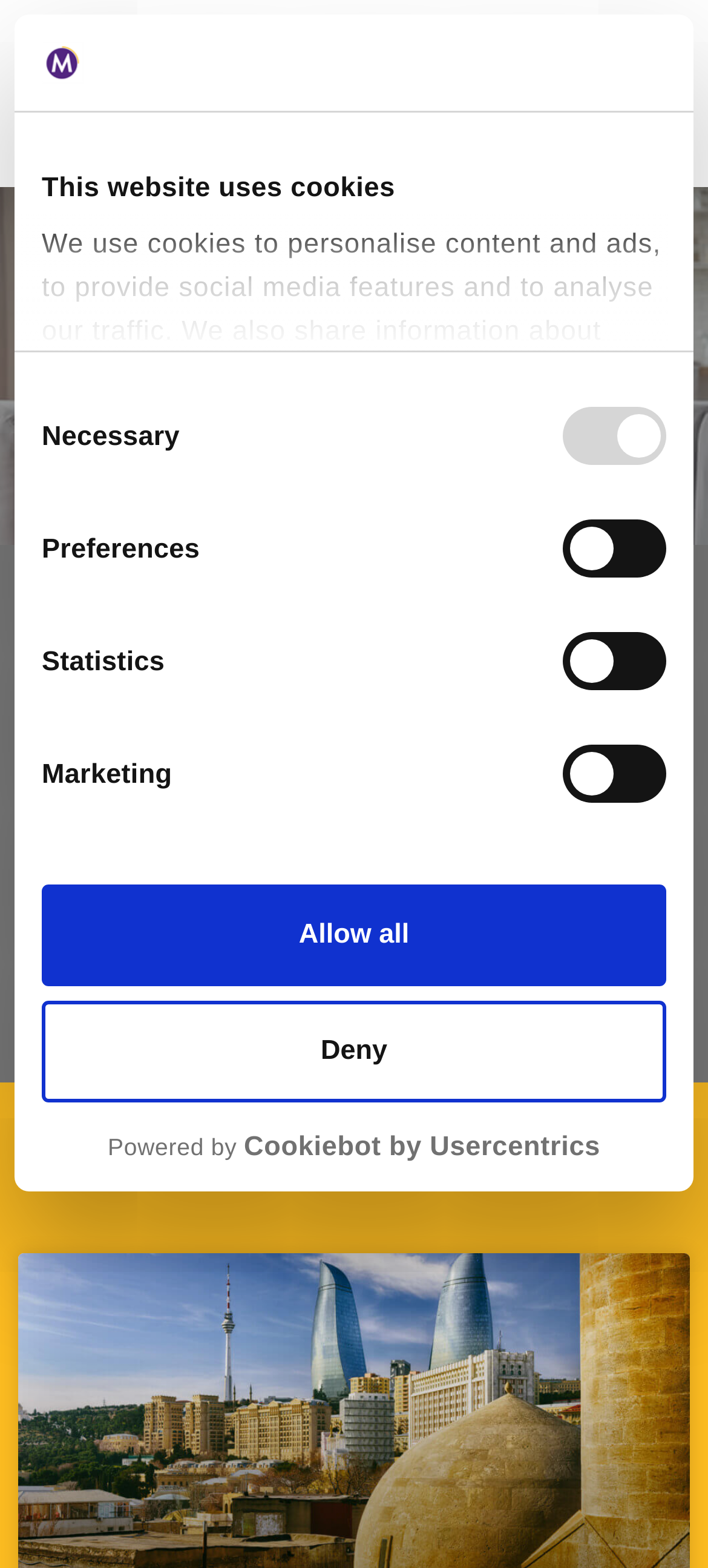What type of travel is the website focused on?
Please answer the question as detailed as possible based on the image.

Based on the webpage content, I can see that the website is focused on business travel as it provides resources to help continuously improve corporate travel programmes.